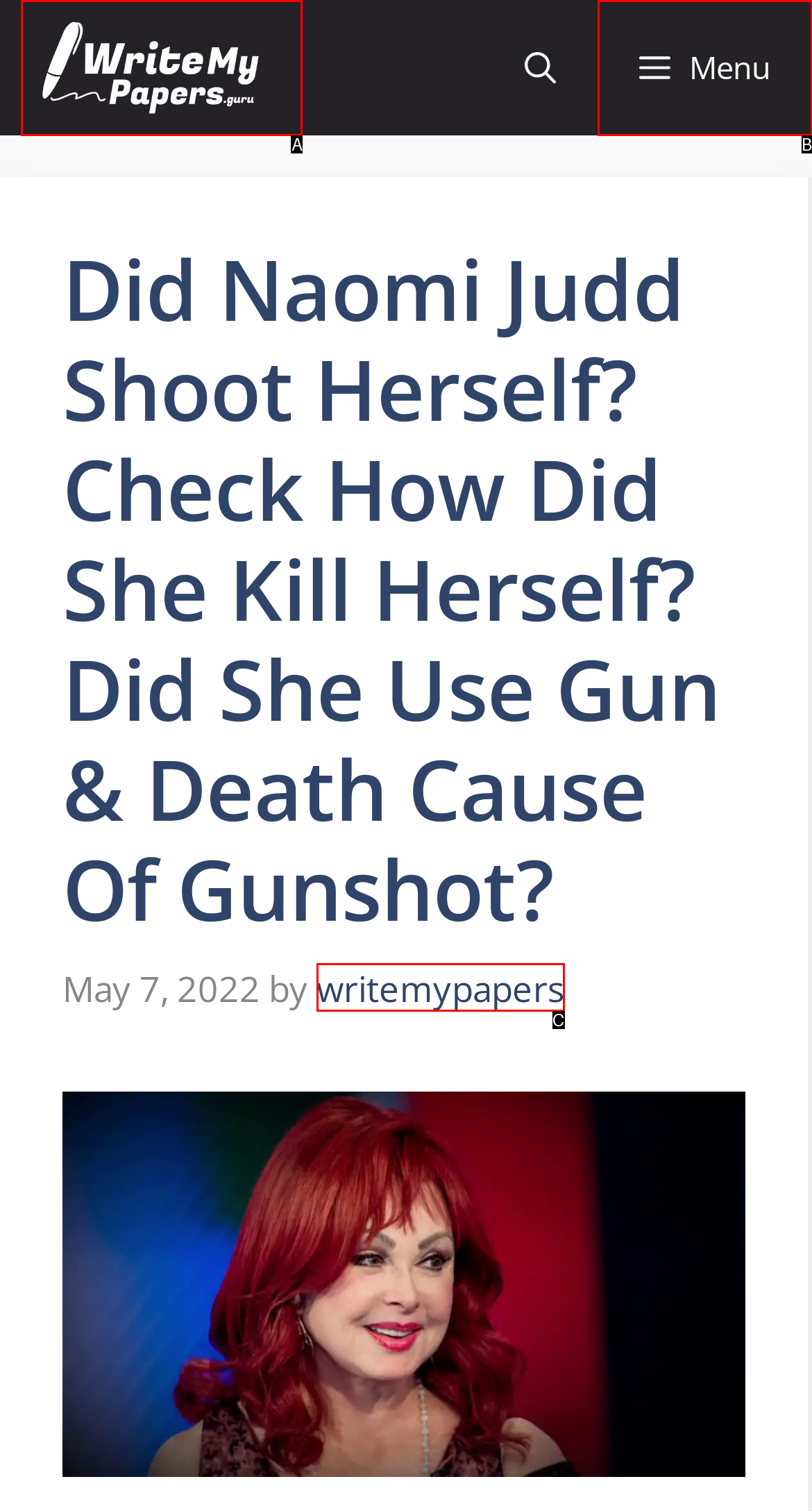Find the option that aligns with: writemypapers
Provide the letter of the corresponding option.

C